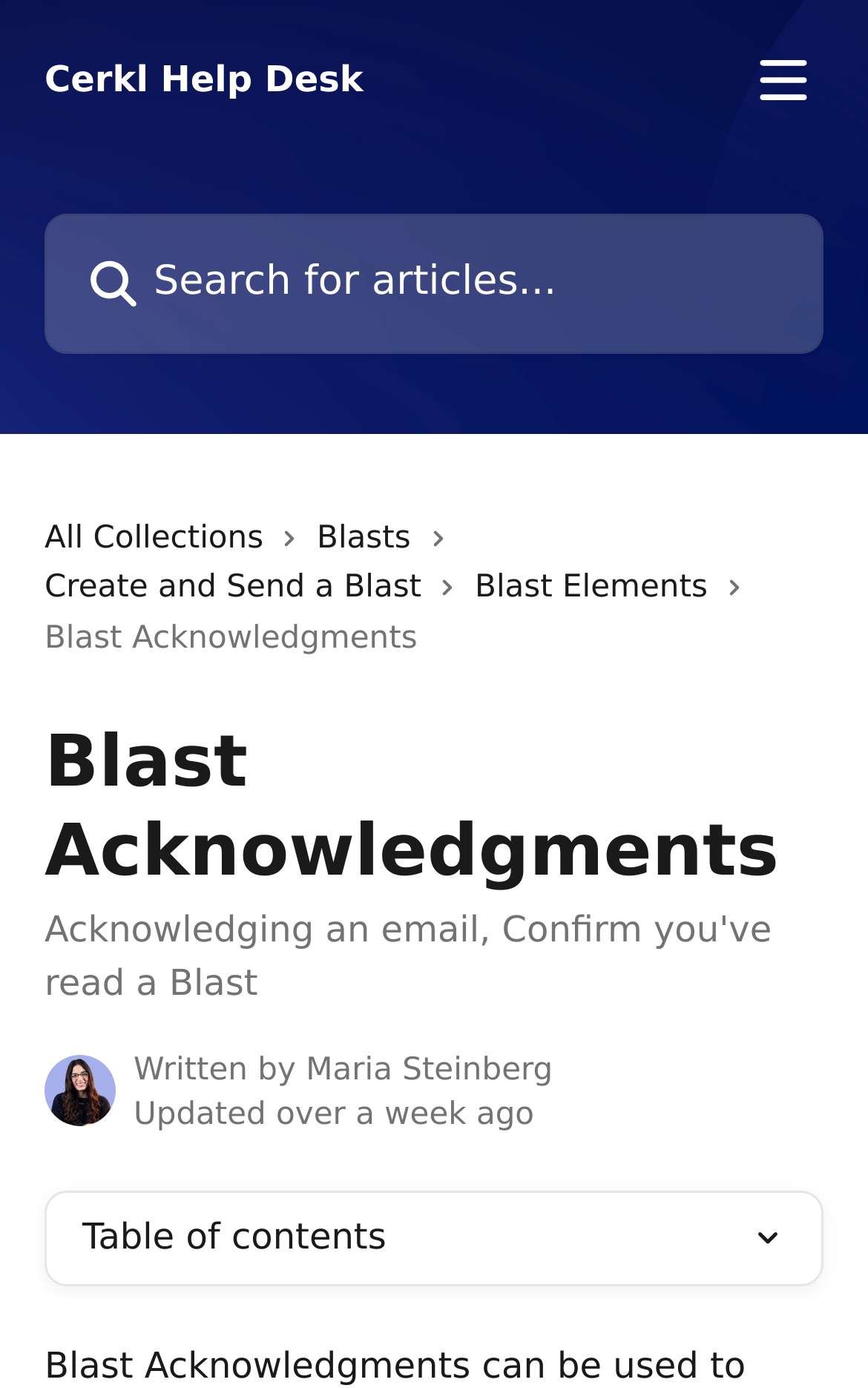When was the article last updated?
From the screenshot, supply a one-word or short-phrase answer.

Over a week ago